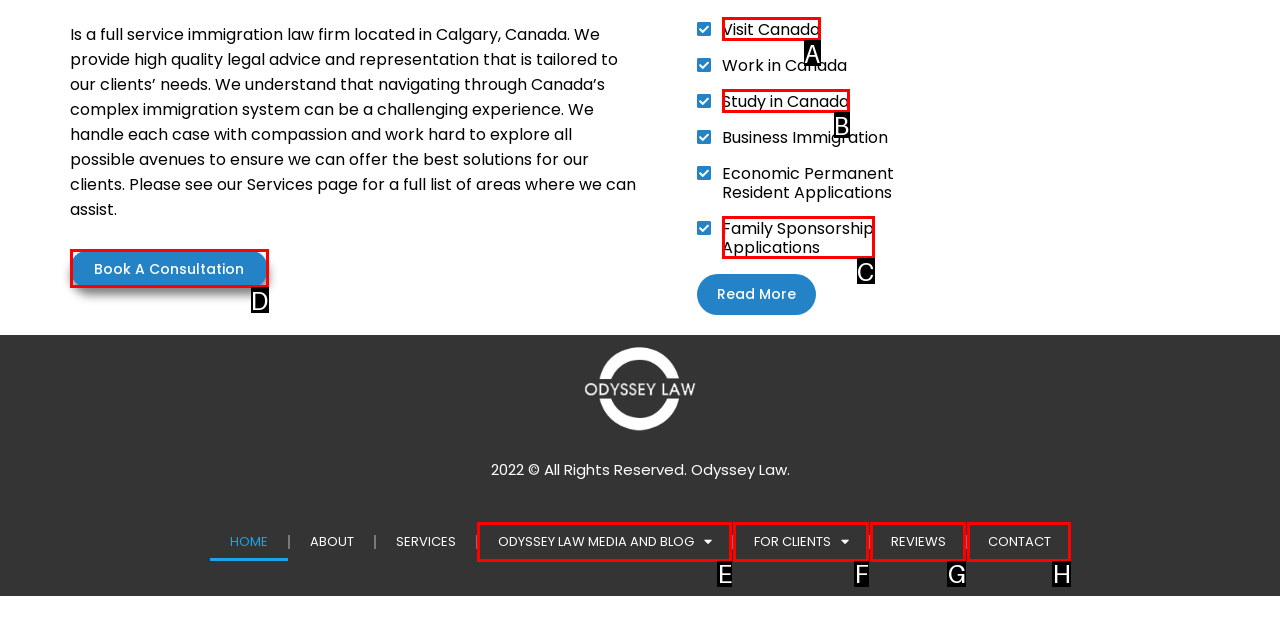Given the description: Visit Canada
Identify the letter of the matching UI element from the options.

A